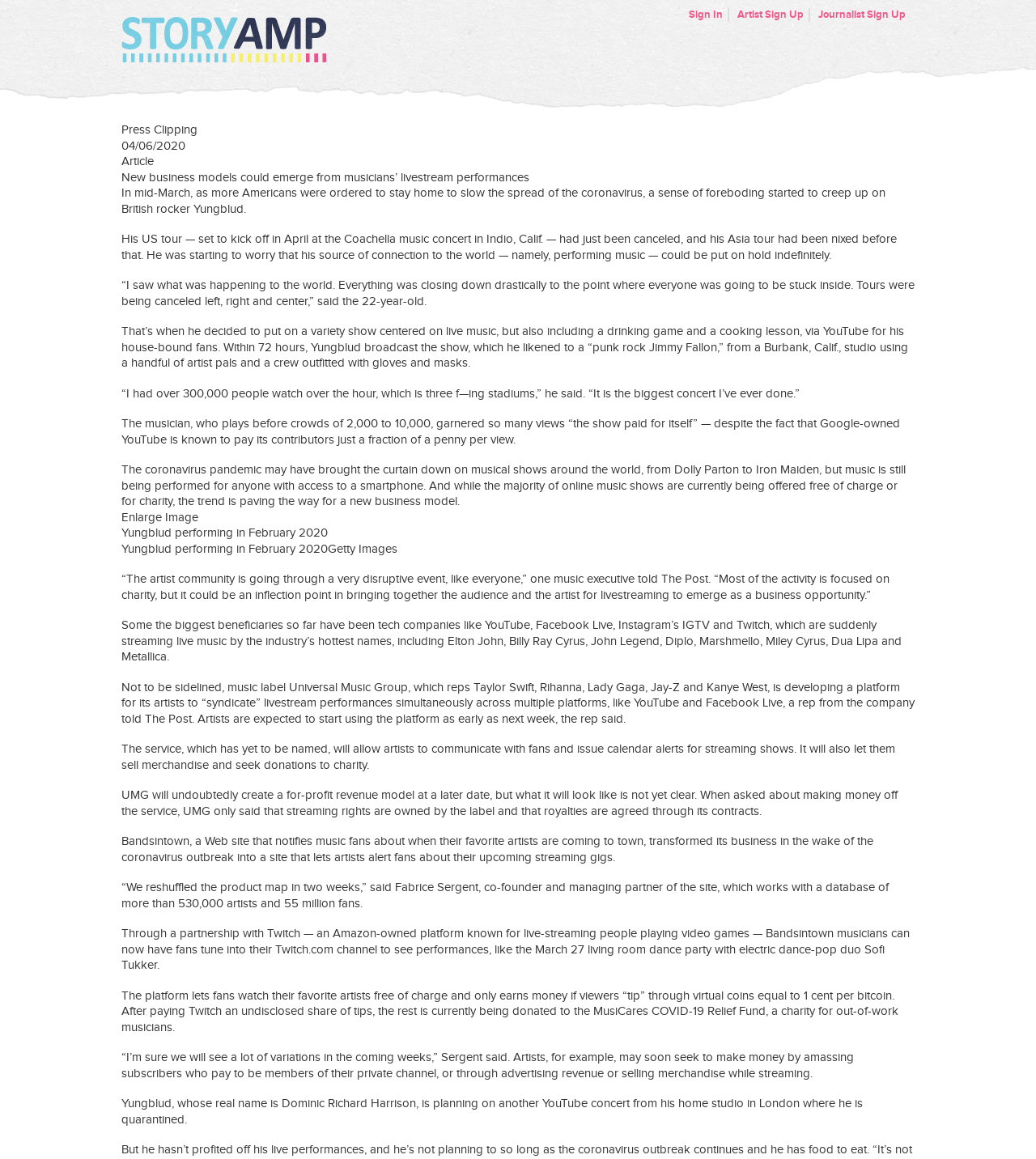What is the name of the musician mentioned in the article?
Offer a detailed and exhaustive answer to the question.

I read the article and found the name 'Yungblud' mentioned multiple times, which is the stage name of the musician Dominic Richard Harrison.